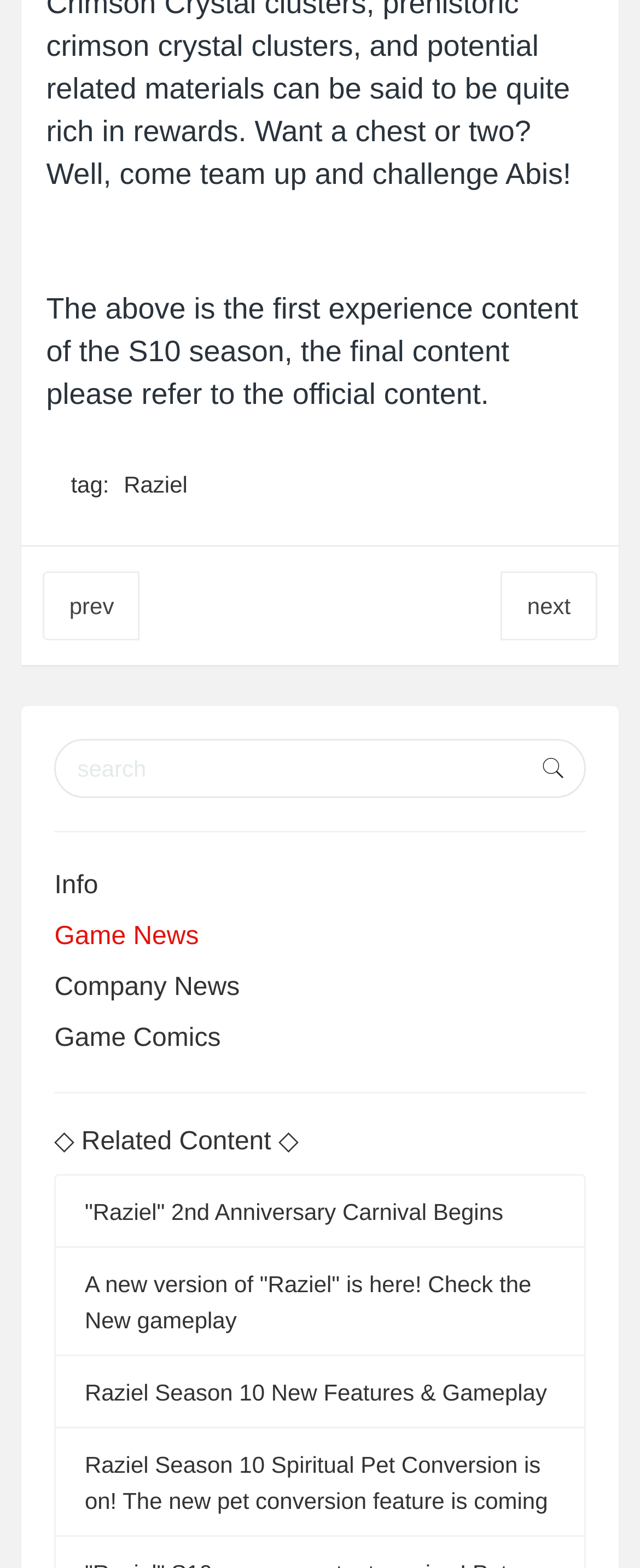How many links are there under 'Related Content'?
Kindly offer a detailed explanation using the data available in the image.

There are 4 links under 'Related Content', which can be found by looking at the links with bounding box coordinates [0.132, 0.764, 0.786, 0.781], [0.132, 0.81, 0.83, 0.85], [0.132, 0.88, 0.855, 0.896], and [0.132, 0.926, 0.856, 0.965] that are indented under the heading '◇ Related Content ◇' with the bounding box coordinates [0.085, 0.719, 0.915, 0.739].